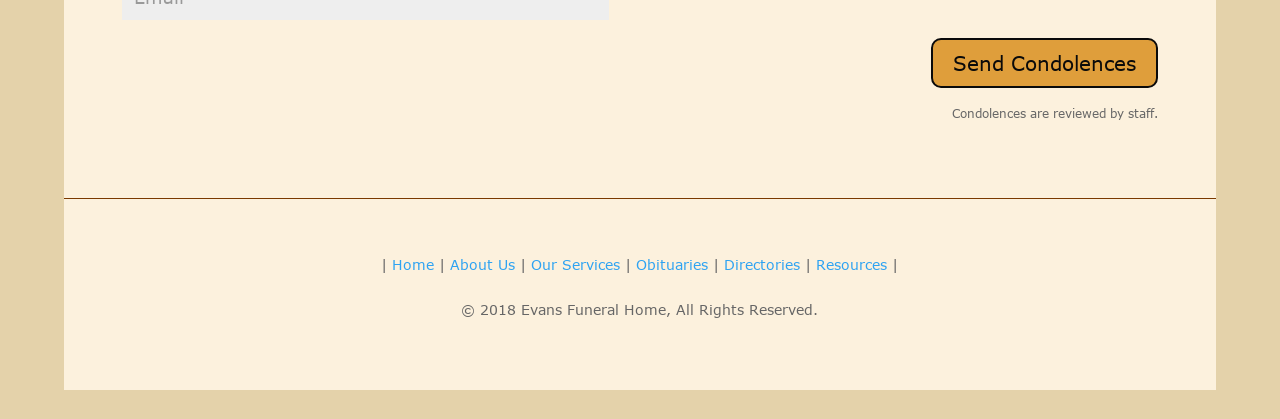What is the copyright information on the webpage?
Refer to the image and provide a concise answer in one word or phrase.

2018 Evans Funeral Home